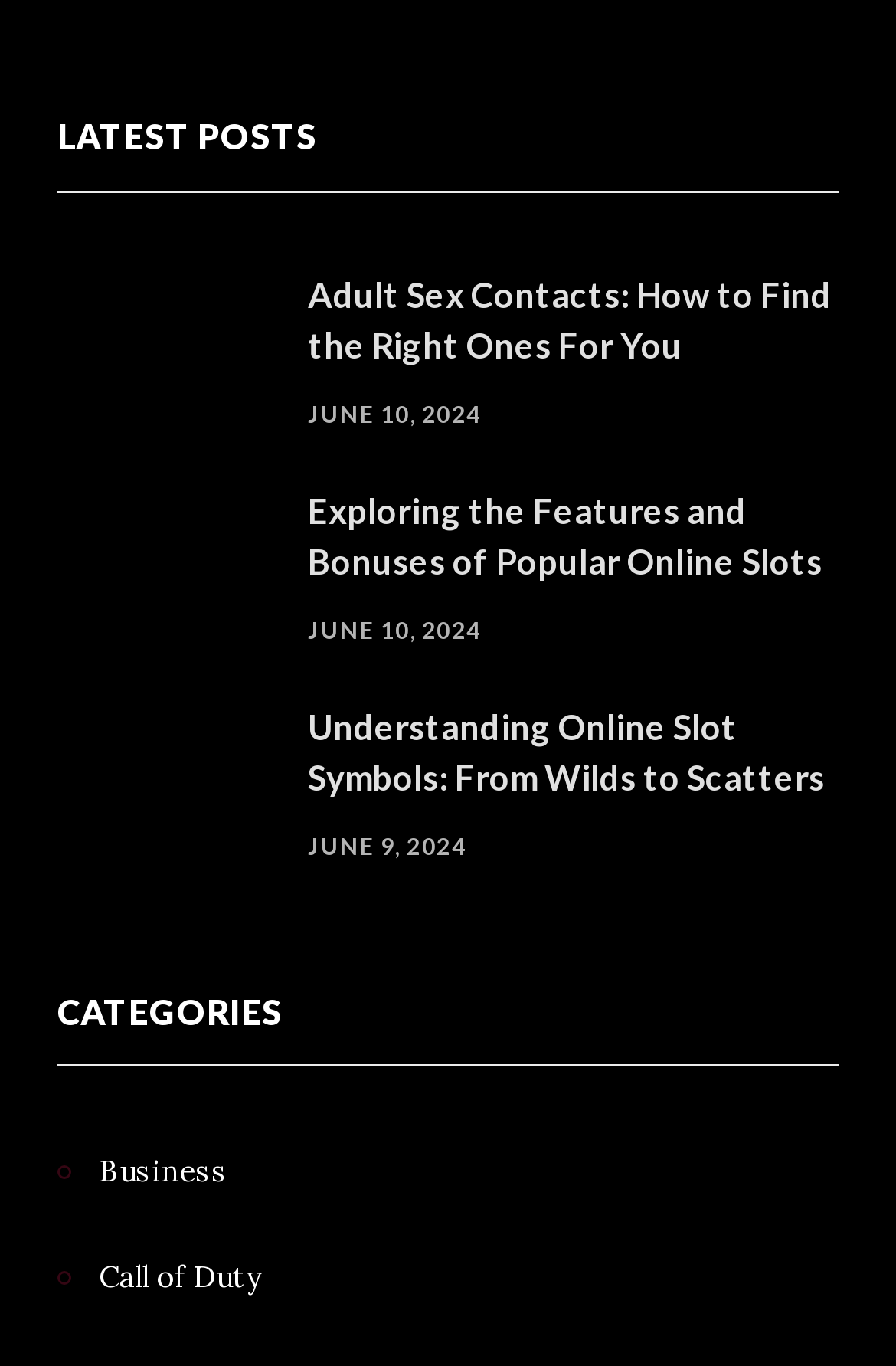Identify the bounding box coordinates for the region of the element that should be clicked to carry out the instruction: "view latest posts". The bounding box coordinates should be four float numbers between 0 and 1, i.e., [left, top, right, bottom].

[0.064, 0.085, 0.936, 0.141]